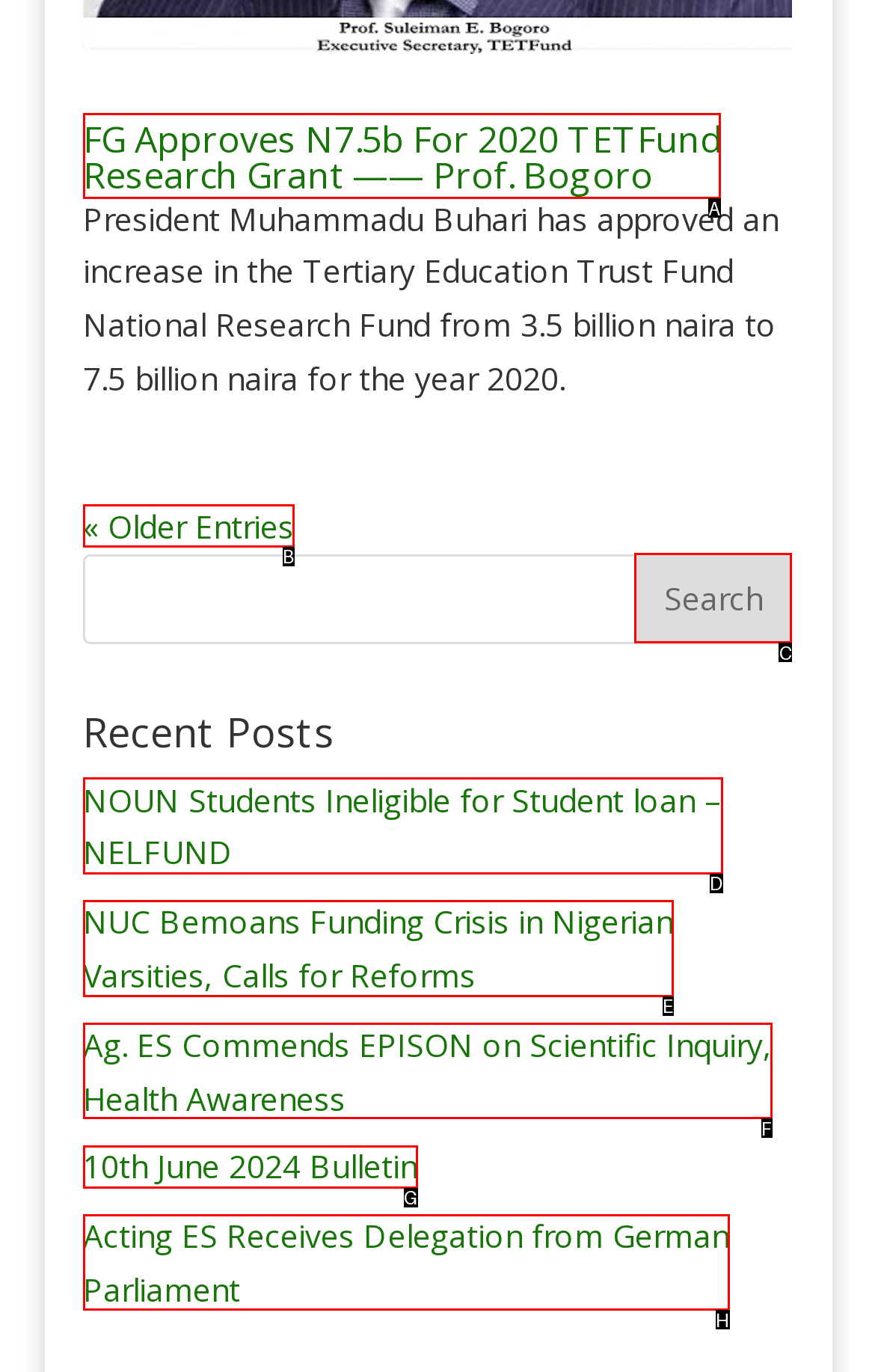Identify the bounding box that corresponds to: July 2014
Respond with the letter of the correct option from the provided choices.

None